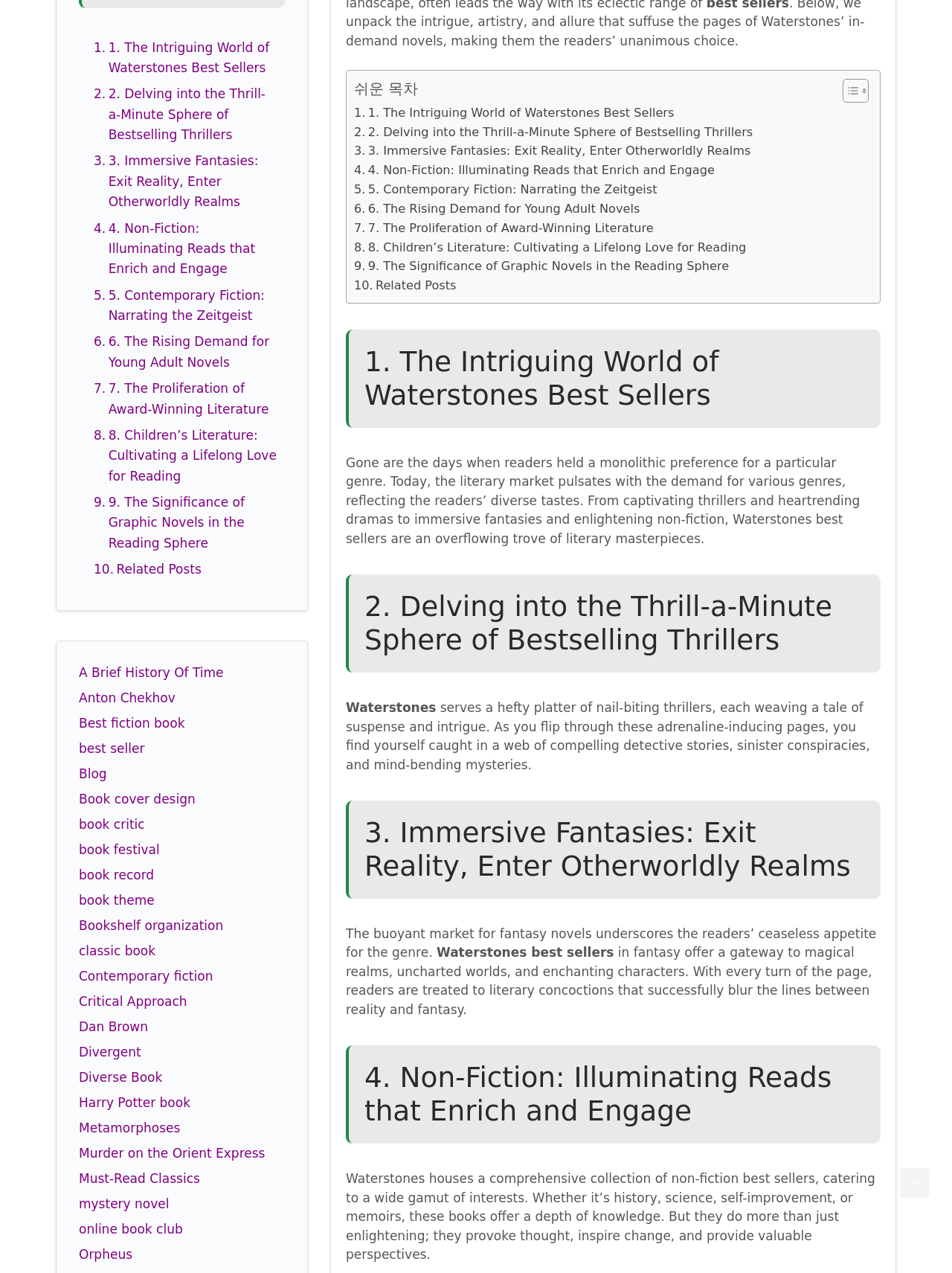Given the description "Contemporary fiction", provide the bounding box coordinates of the corresponding UI element.

[0.083, 0.761, 0.224, 0.772]